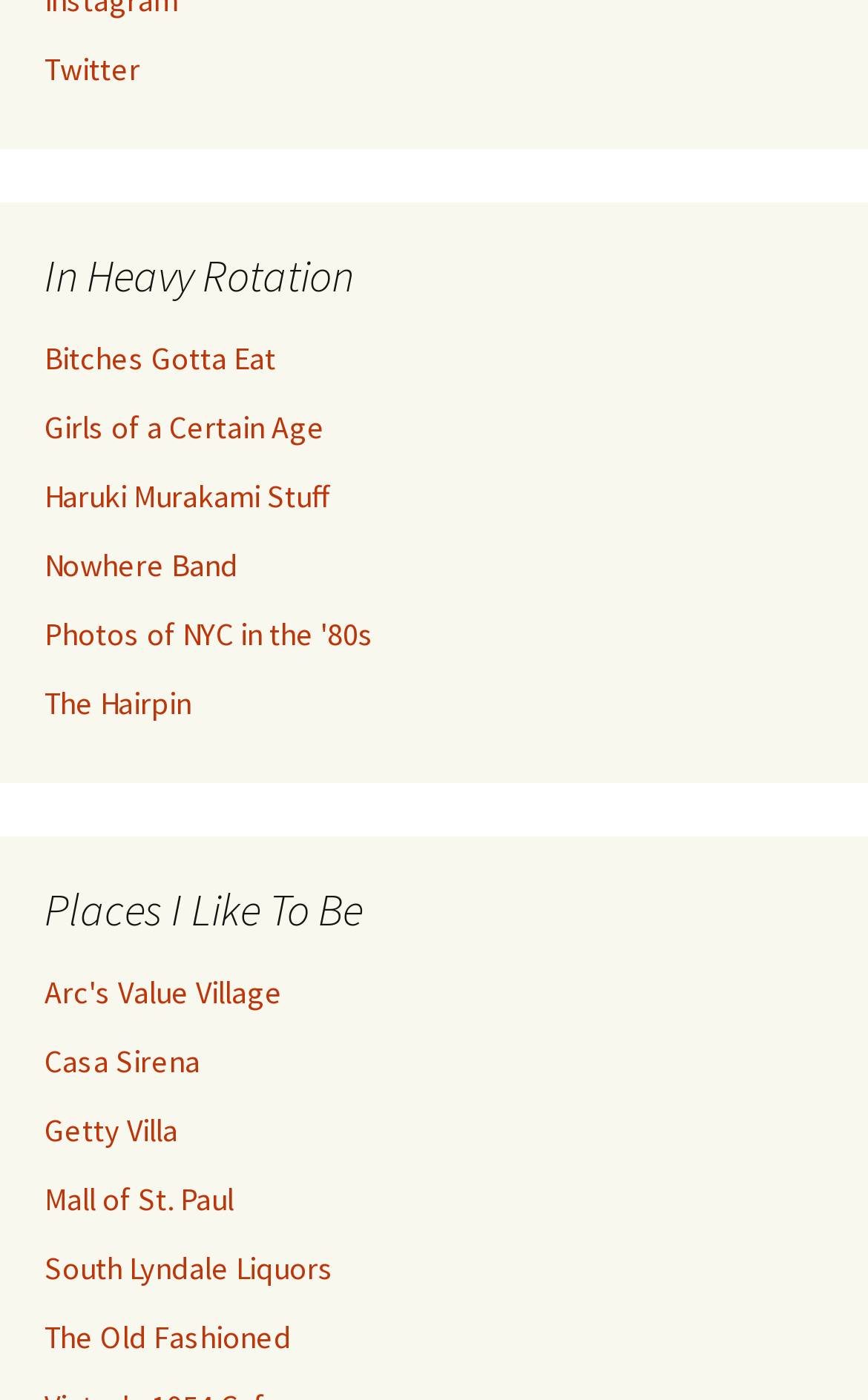Kindly determine the bounding box coordinates of the area that needs to be clicked to fulfill this instruction: "Read about In Heavy Rotation".

[0.051, 0.176, 0.949, 0.216]